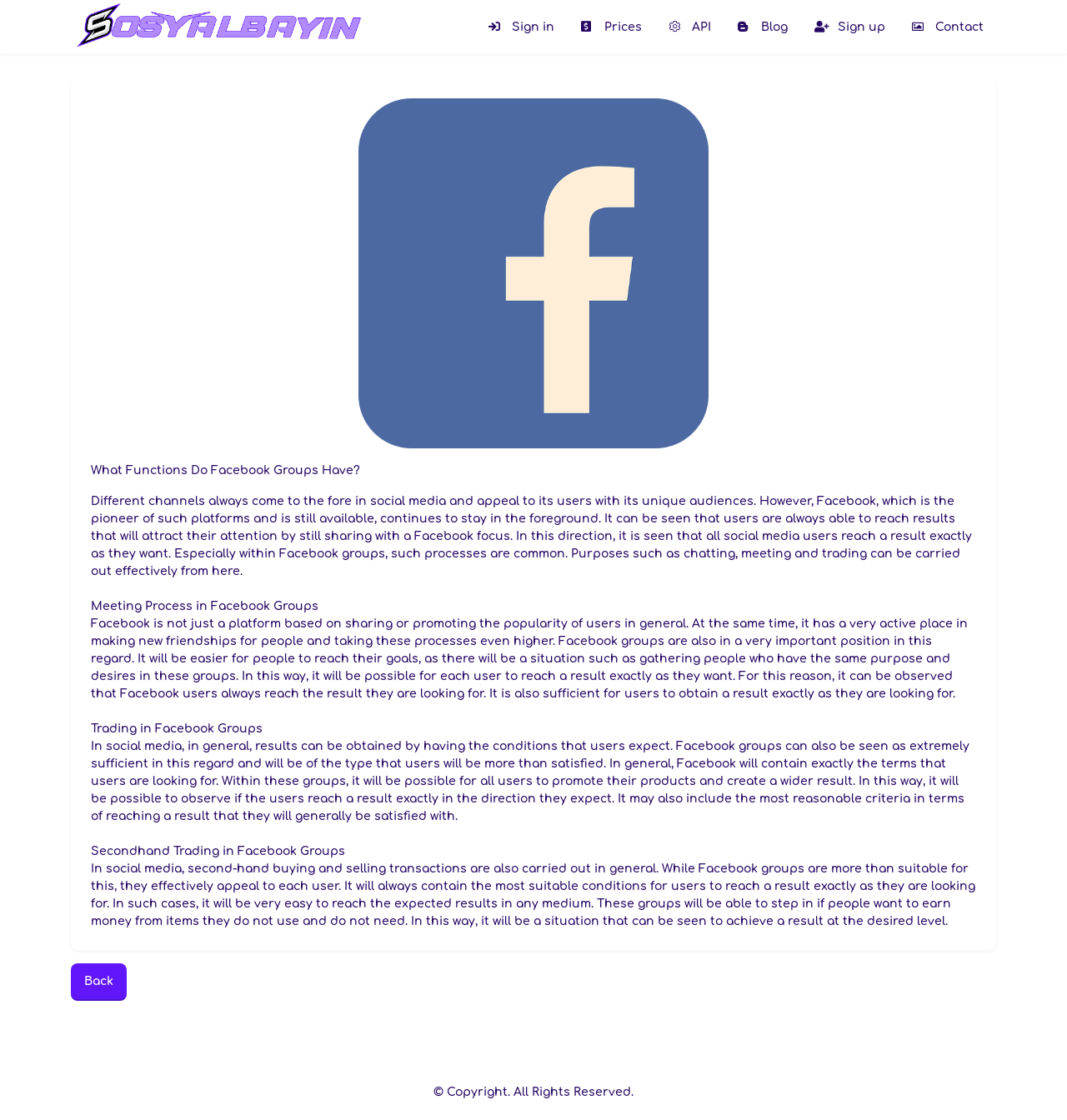Use one word or a short phrase to answer the question provided: 
What is the copyright notice at the bottom of the webpage?

© Copyright. All Rights Reserved.